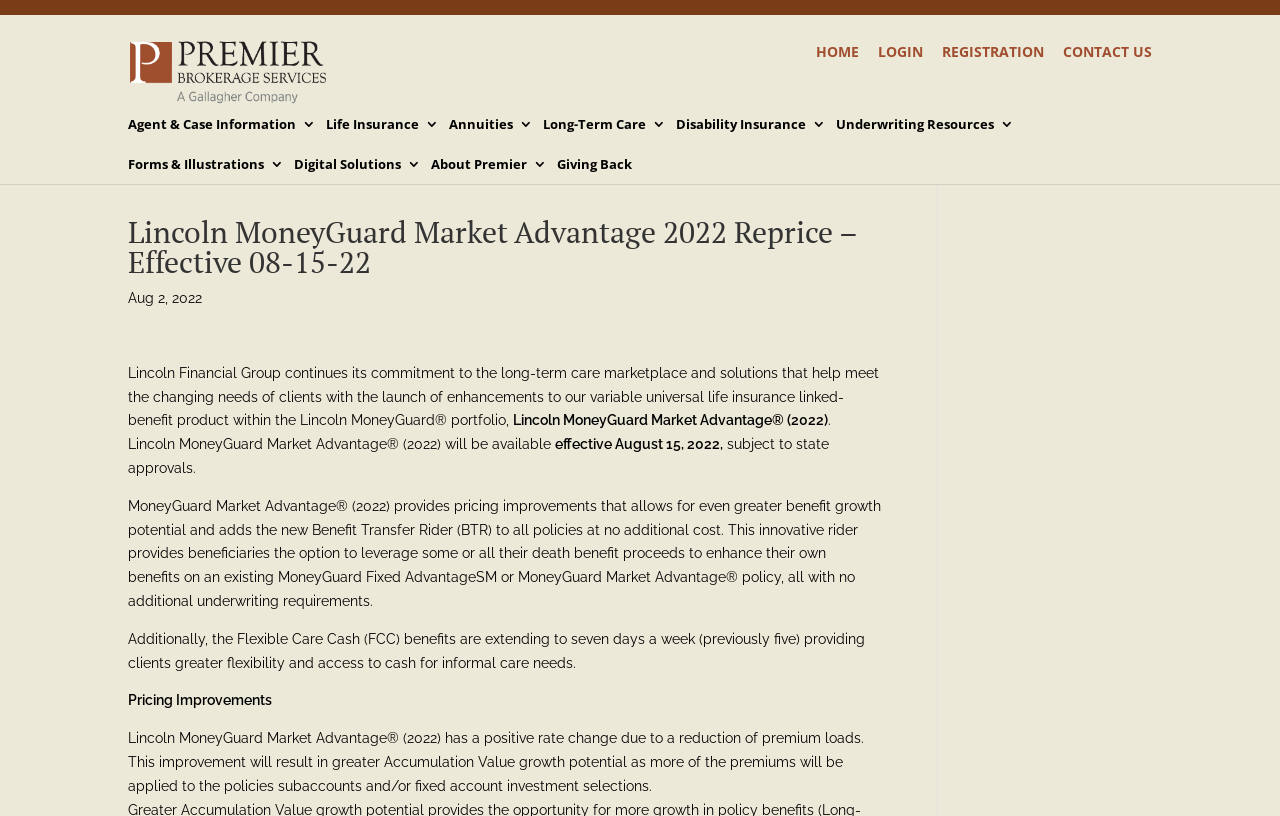Detail the various sections and features present on the webpage.

The webpage is about Lincoln MoneyGuard Market Advantage 2022 Reprice, effective August 15, 2022. At the top, there is a logo of Premier Brokerage, accompanied by a link to the Premier Brokerage website. To the right of the logo, there are four links: HOME, LOGIN, REGISTRATION, and CONTACT US.

Below the top section, there are nine links categorized into three groups. The first group consists of links to Agent & Case Information, Life Insurance, Annuities, and Long-Term Care. The second group includes links to Disability Insurance, Underwriting Resources, and Forms & Illustrations. The third group has links to Digital Solutions, About Premier, and Giving Back.

The main content of the webpage is divided into sections. The first section has a heading that matches the title of the webpage. Below the heading, there is a date, August 2, 2022, followed by a paragraph of text that introduces the enhancements to the Lincoln MoneyGuard portfolio. The next section has a subheading, Lincoln MoneyGuard Market Advantage (2022), and describes the product's features, including pricing improvements and the addition of the Benefit Transfer Rider.

Further down, there is another section that highlights the extension of Flexible Care Cash benefits to seven days a week. The final section is about pricing improvements, explaining that the reduction of premium loads will result in greater Accumulation Value growth potential.